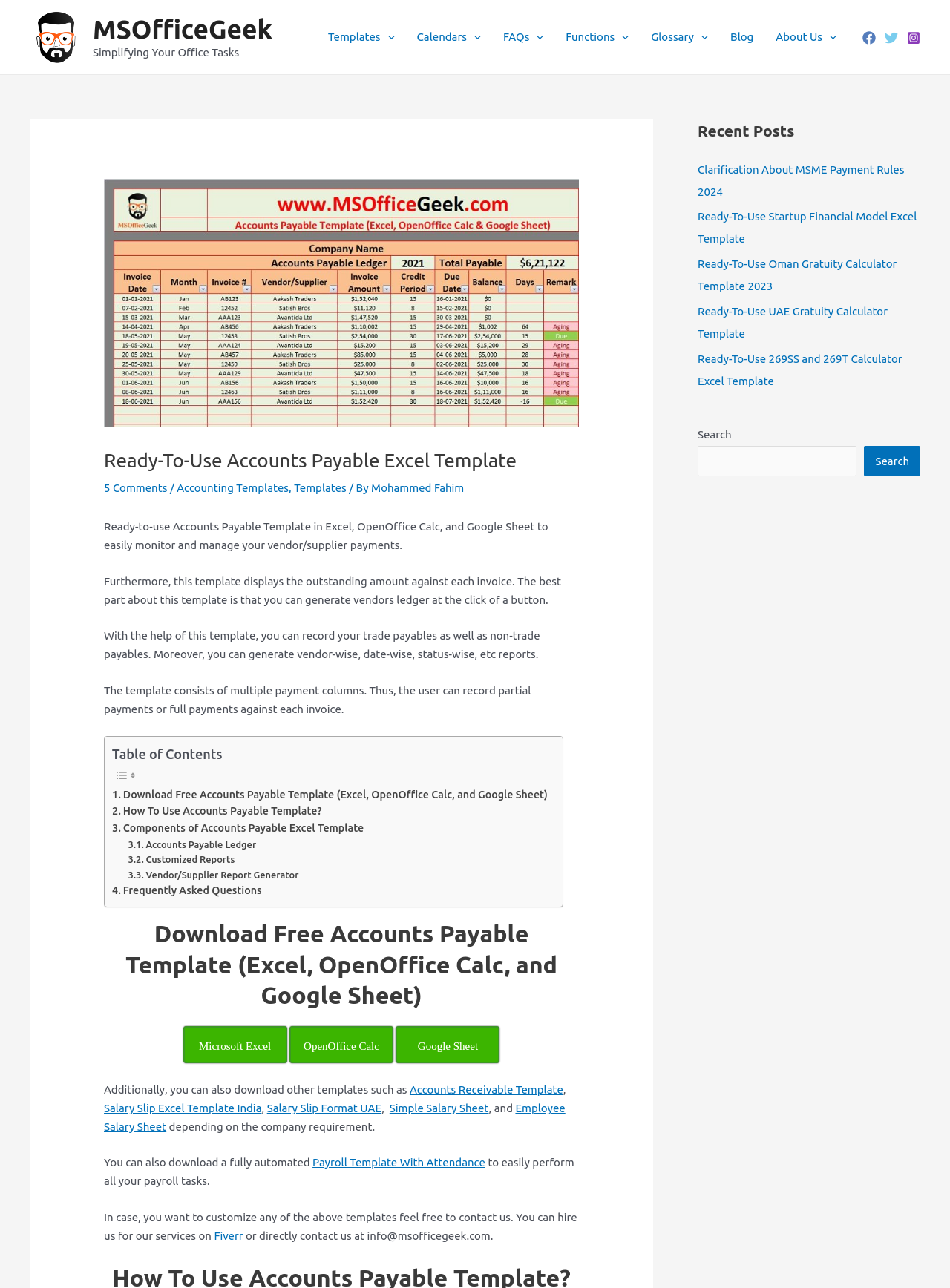Using the description: "Ready-To-Use UAE Gratuity Calculator Template", determine the UI element's bounding box coordinates. Ensure the coordinates are in the format of four float numbers between 0 and 1, i.e., [left, top, right, bottom].

[0.734, 0.237, 0.934, 0.264]